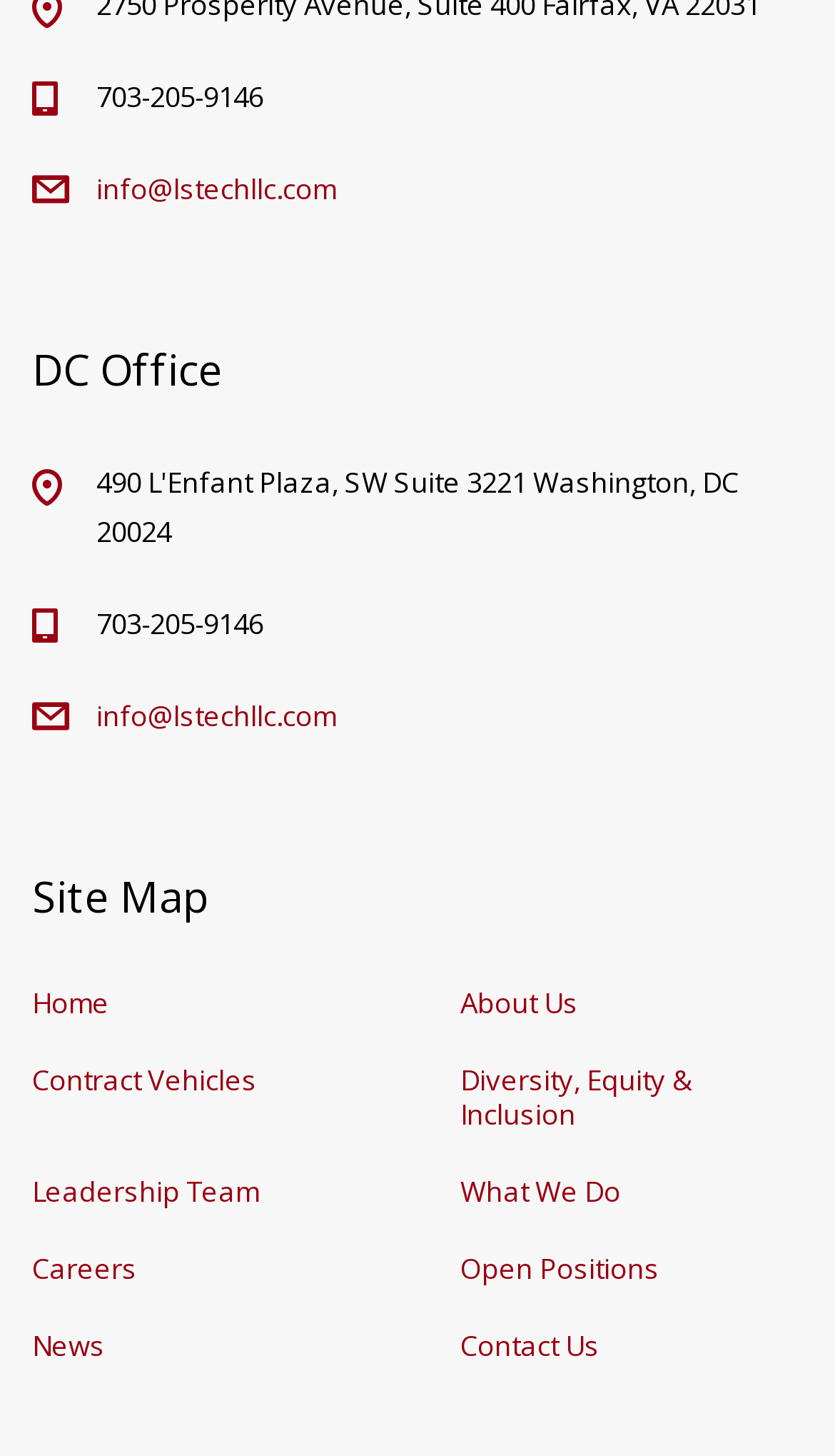Locate the bounding box coordinates of the element you need to click to accomplish the task described by this instruction: "call the office".

[0.115, 0.052, 0.315, 0.079]